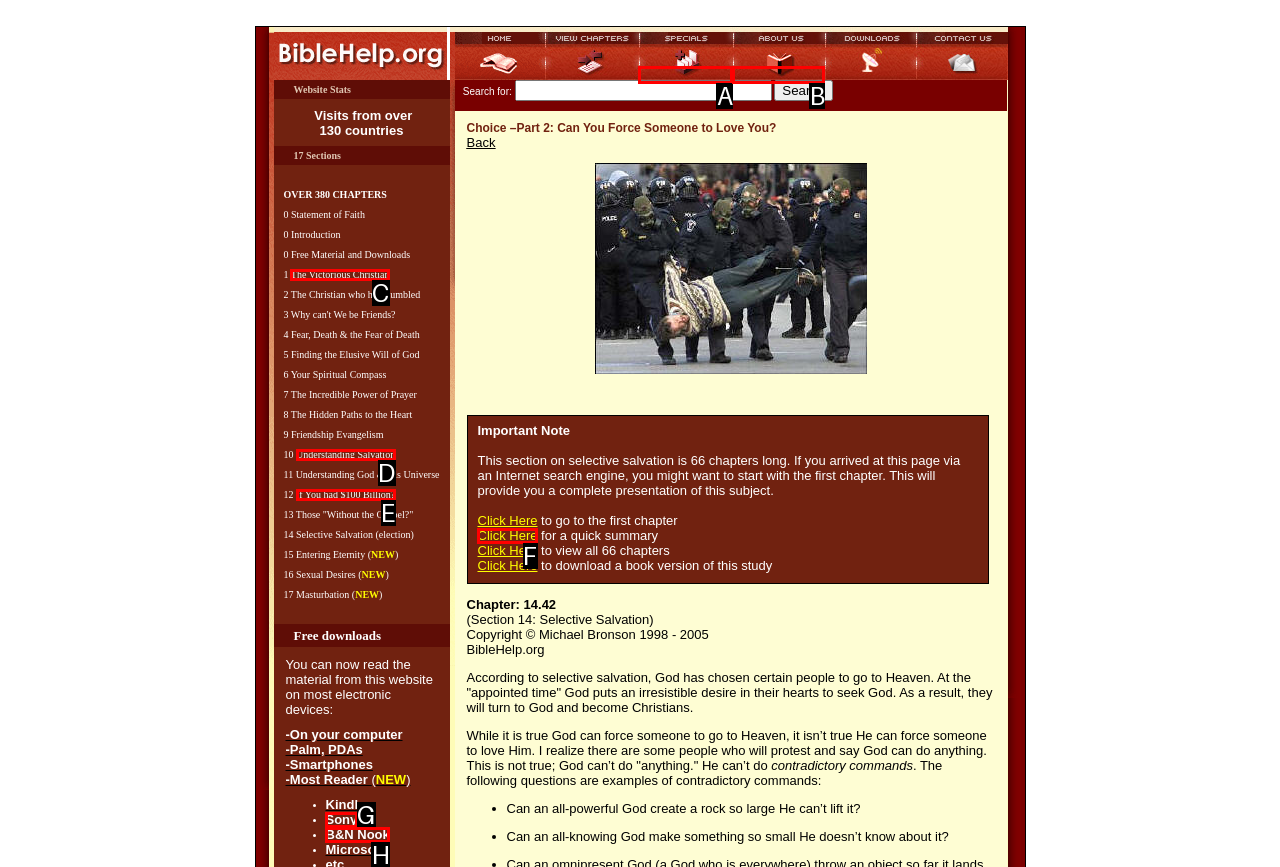Identify the UI element that best fits the description: The Victorious Christian
Respond with the letter representing the correct option.

C